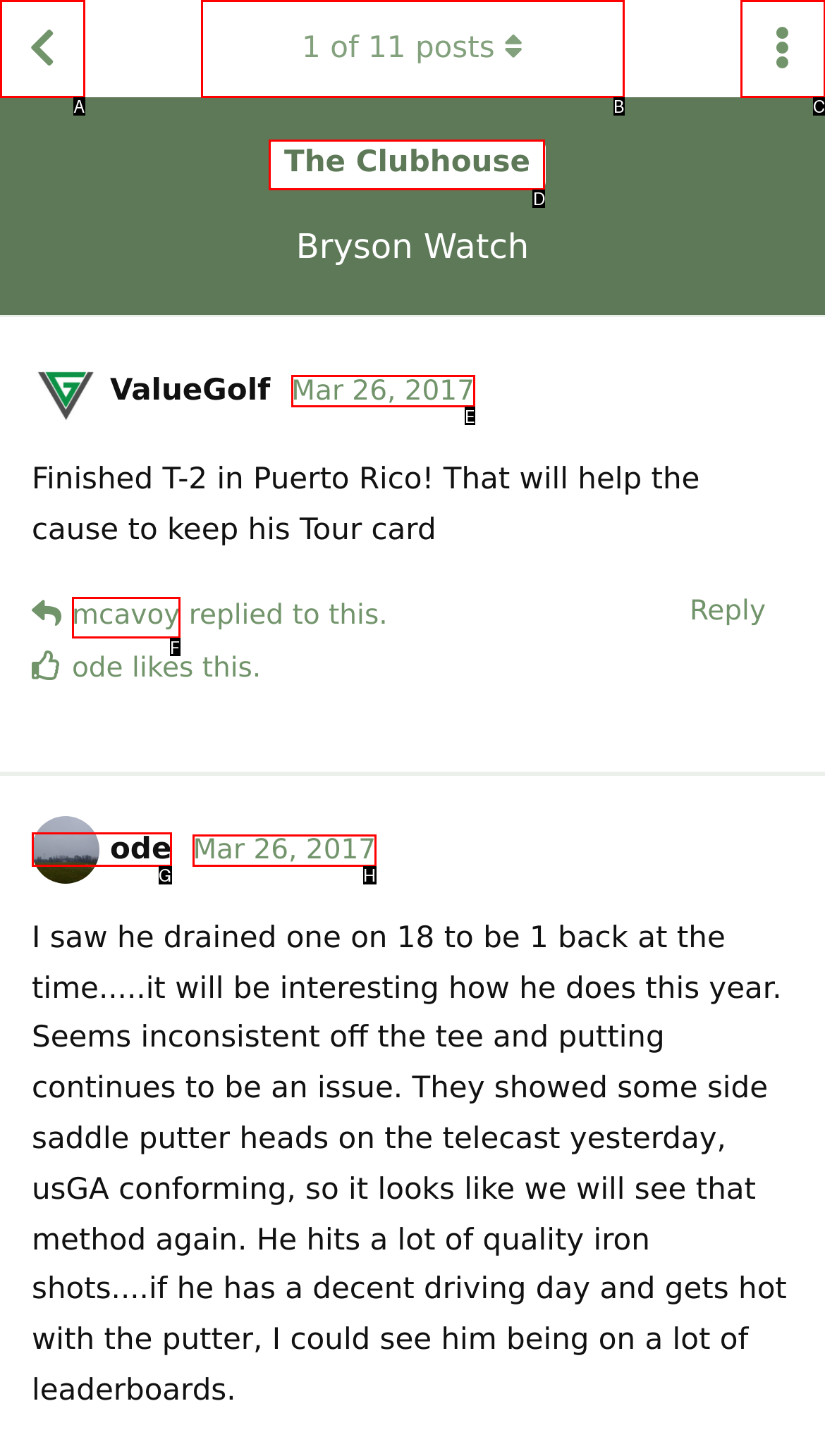Match the option to the description: Mar 26, 2017
State the letter of the correct option from the available choices.

E